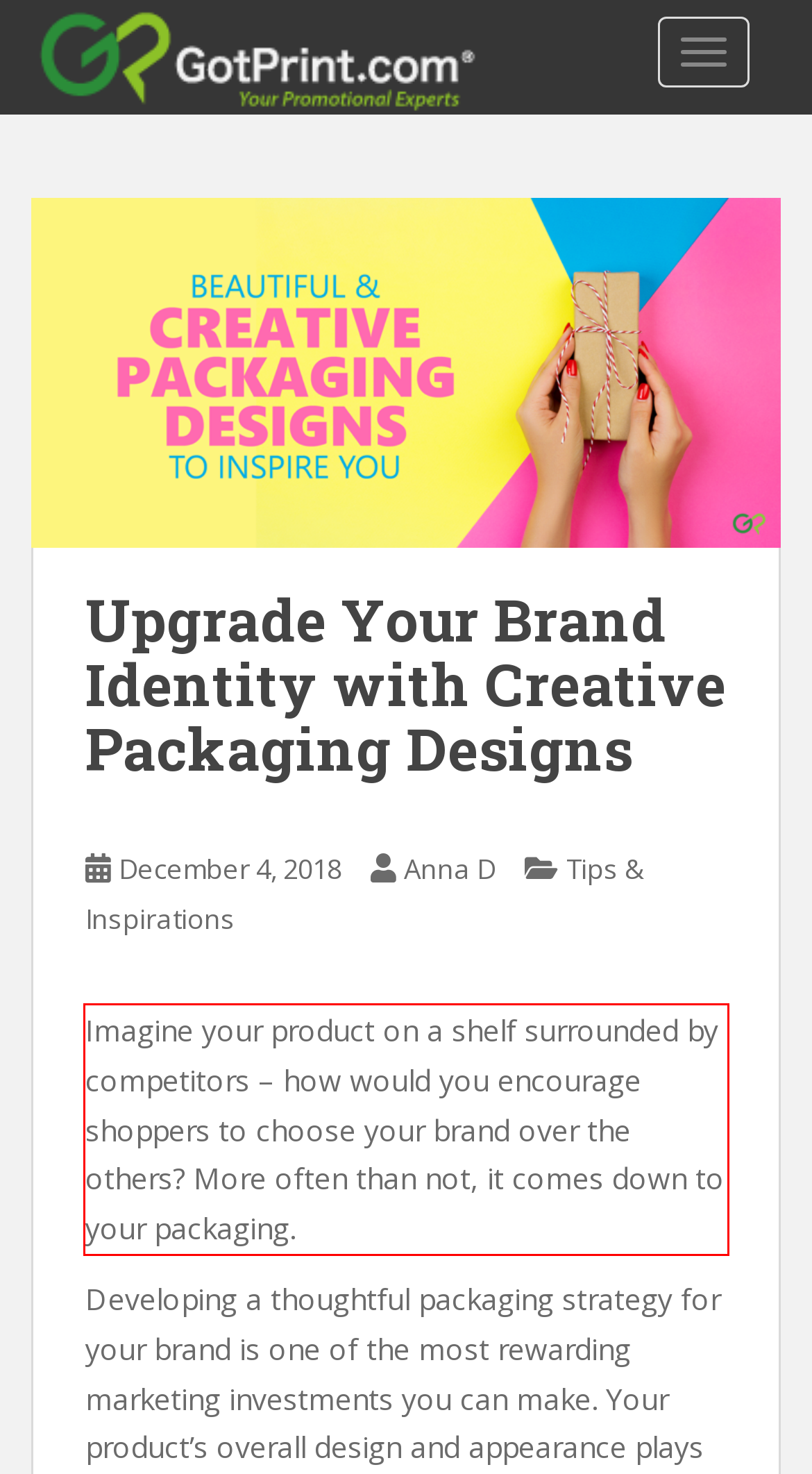You have a screenshot of a webpage where a UI element is enclosed in a red rectangle. Perform OCR to capture the text inside this red rectangle.

Imagine your product on a shelf surrounded by competitors – how would you encourage shoppers to choose your brand over the others? More often than not, it comes down to your packaging.